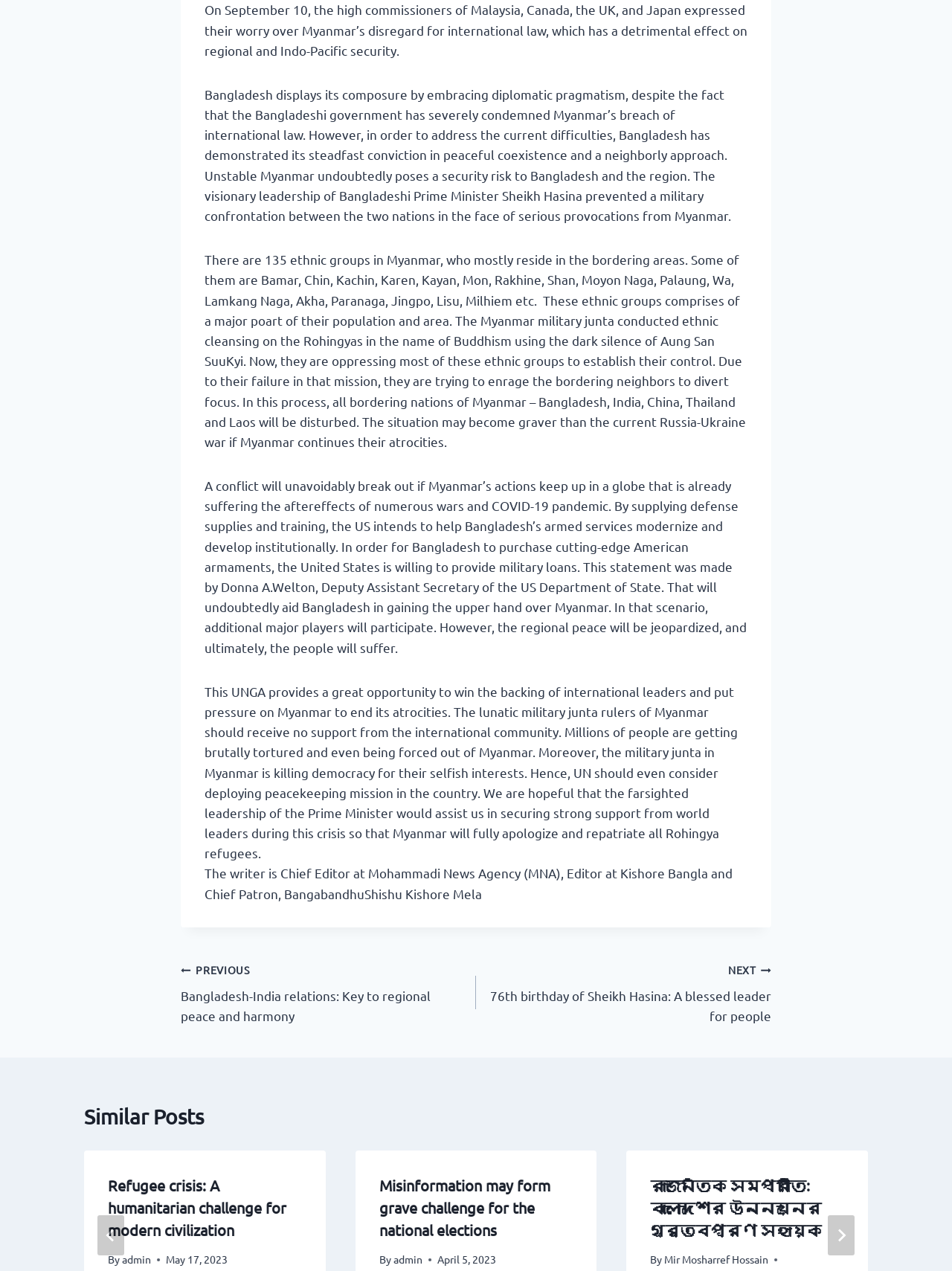What is the date of the article 'Refugee crisis: A humanitarian challenge for modern civilization'?
Answer the question with as much detail as you can, using the image as a reference.

I found the date of the article 'Refugee crisis: A humanitarian challenge for modern civilization' by looking at the similar posts section, where it is listed along with its publication date, which is May 17, 2023.